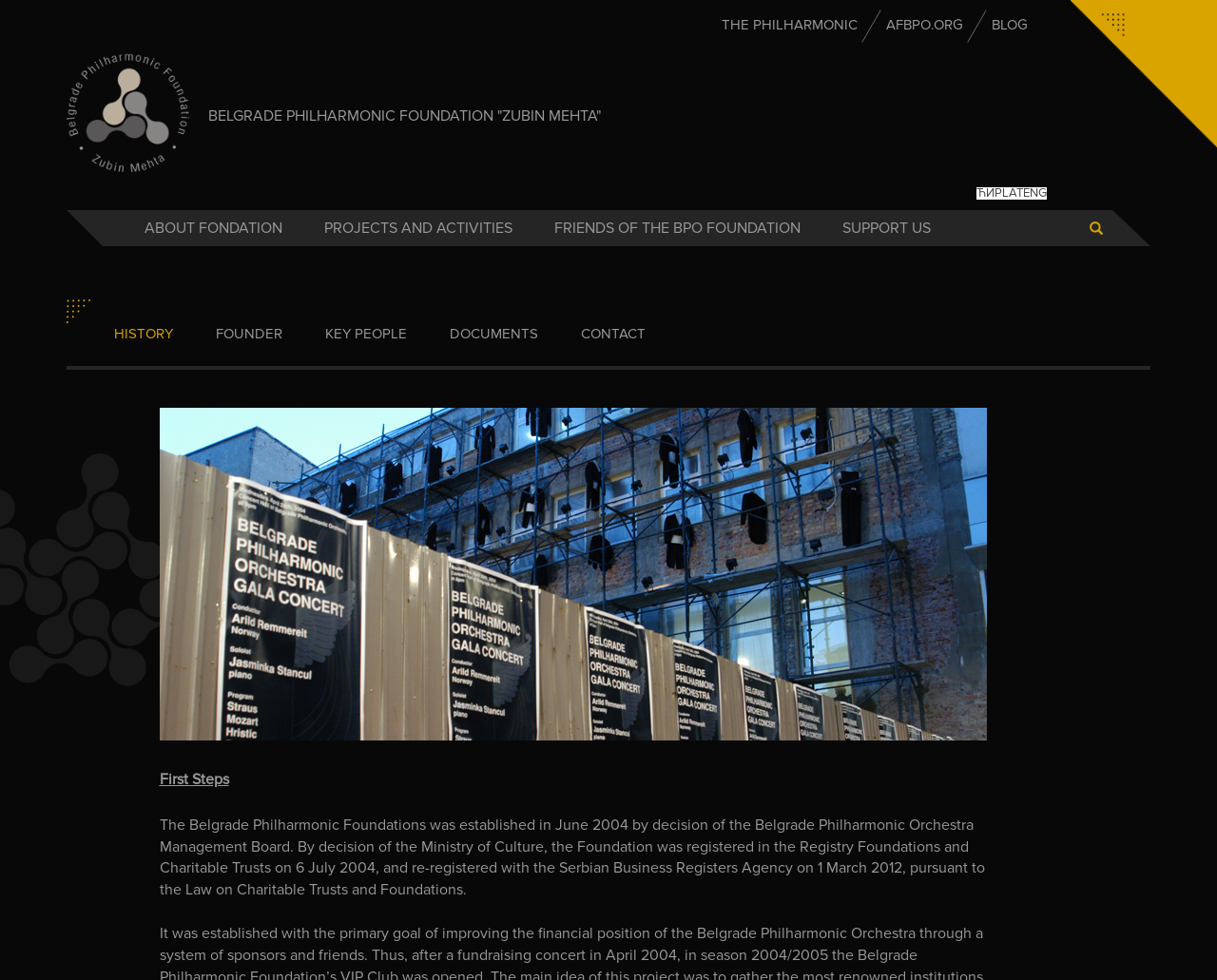Find the bounding box coordinates for the area that should be clicked to accomplish the instruction: "Click the 'Menu' link".

None